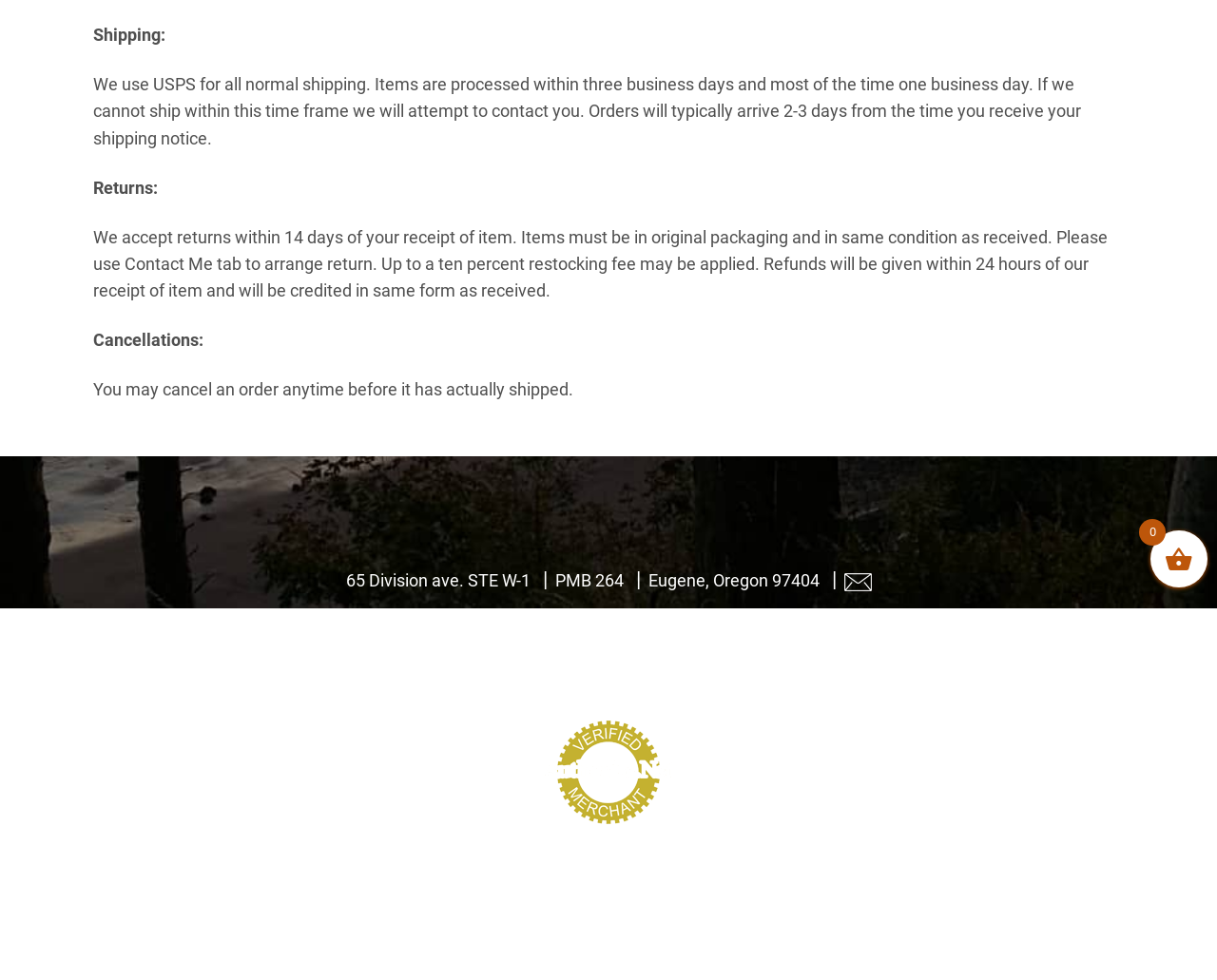Predict the bounding box coordinates for the UI element described as: "Privacy". The coordinates should be four float numbers between 0 and 1, presented as [left, top, right, bottom].

[0.568, 0.896, 0.613, 0.916]